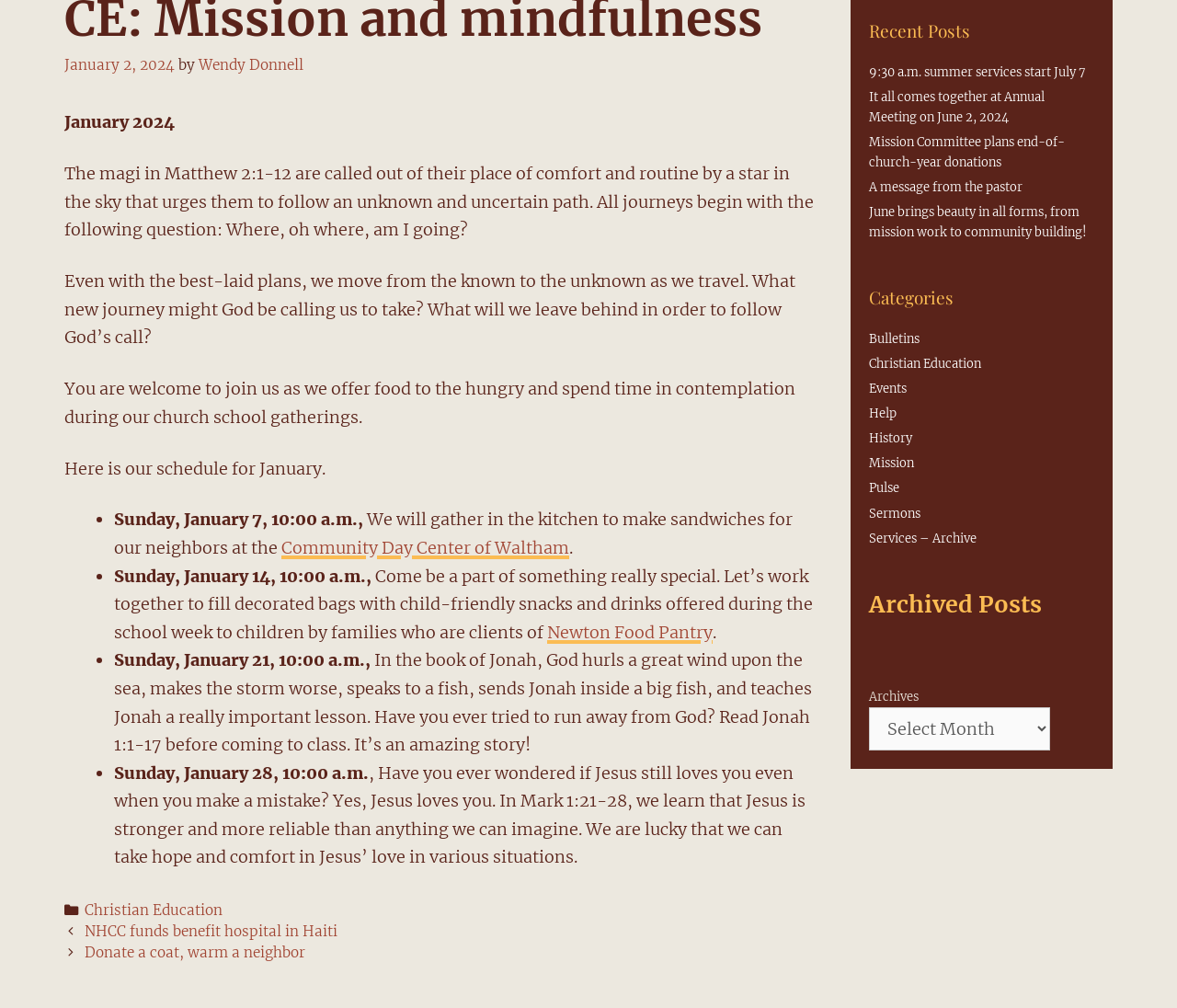Given the description of a UI element: "« Jan", identify the bounding box coordinates of the matching element in the webpage screenshot.

None